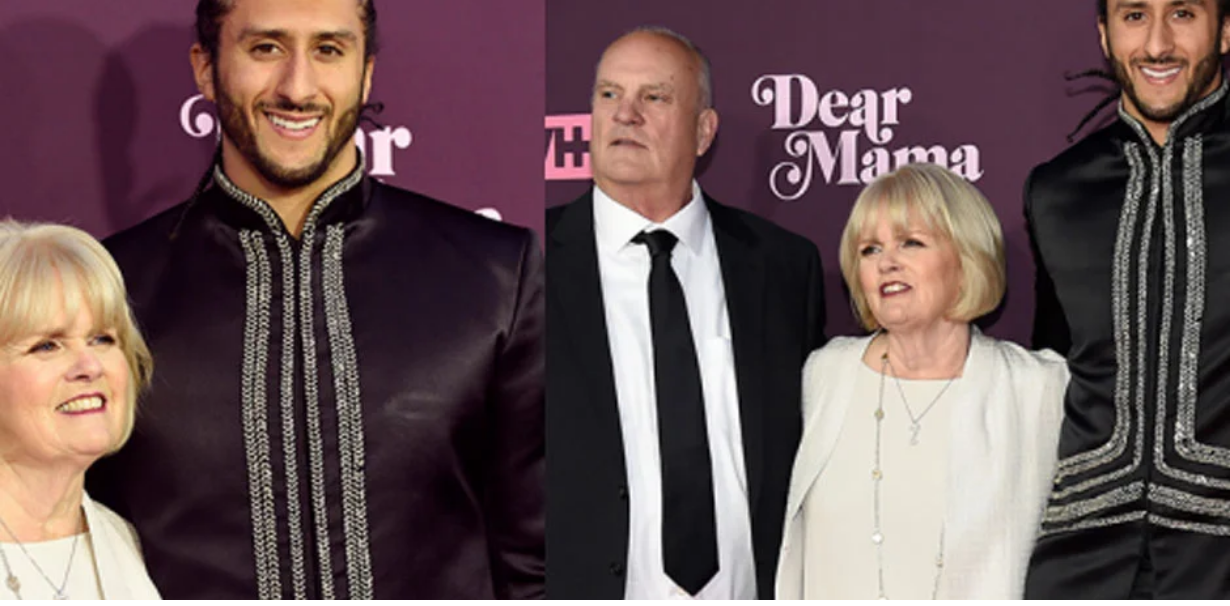Explain the image with as much detail as possible.

The image captures a heartwarming moment featuring Devon Kaepernick at a public event, possibly linked to the show "Dear Mama." She stands prominently beside a smiling young man, both dressed in stylish attire that highlights their connection. Devon, exuding warmth and pride, wears a light-colored jacket over a top, while the young man showcases a detailed black garment that adds a touch of flair to the moment. To their side, a serious-looking older man dressed in formal attire seems to engage with the scene, creating a balanced mix of emotions. The backdrop is adorned with the event's branding, drawing attention to this significant family affair. The atmosphere reflects a blend of familial support and public celebration, underlining their shared significance.